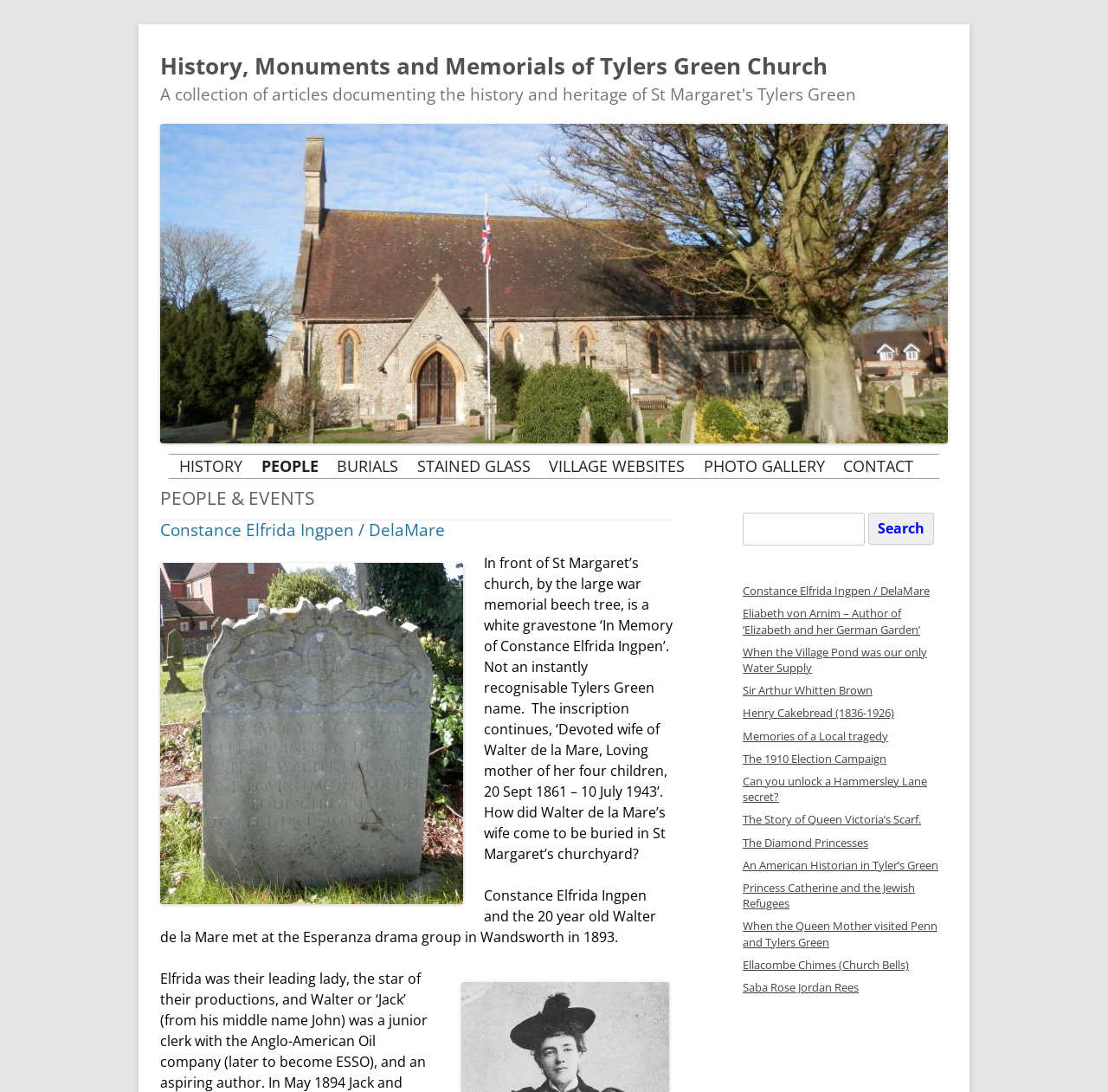Determine the bounding box coordinates for the HTML element described here: "Contact".

[0.761, 0.417, 0.825, 0.438]